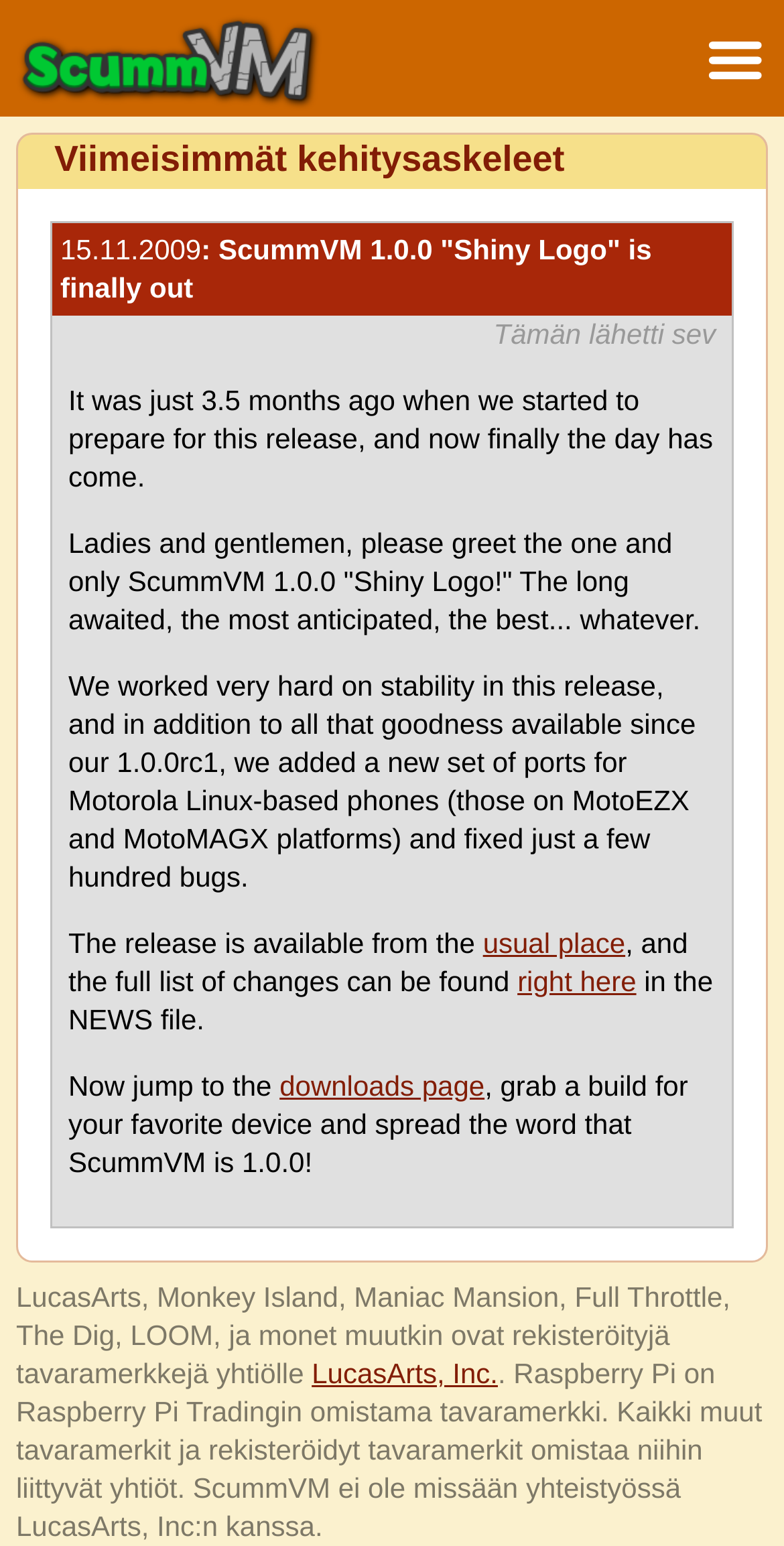What is the relationship between ScummVM and LucasArts?
Based on the image, respond with a single word or phrase.

No collaboration